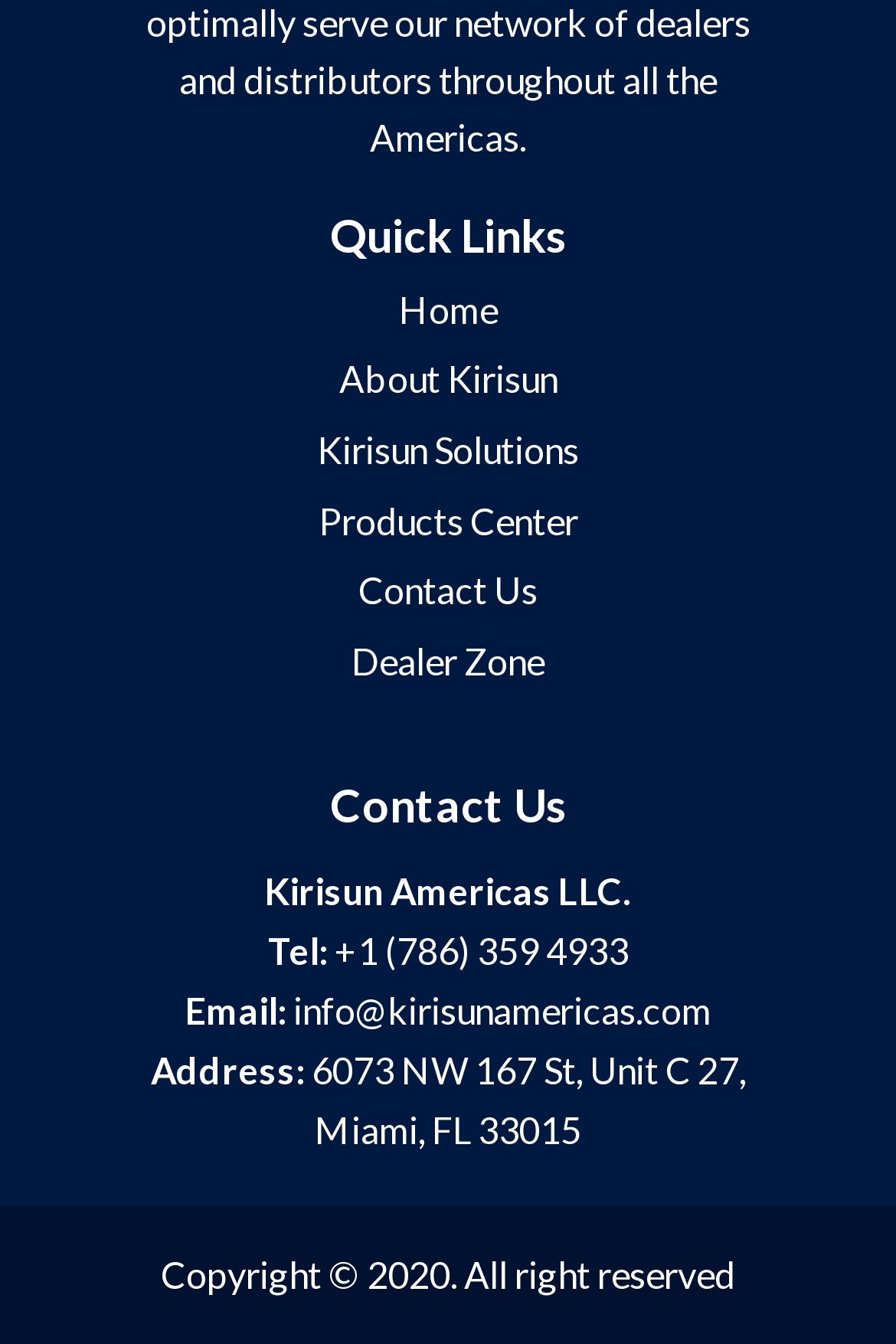From the image, can you give a detailed response to the question below:
What is the phone number?

I found the phone number by looking at the link element with the text '+1 (786) 359 4933' which is located next to the 'Tel:' label.